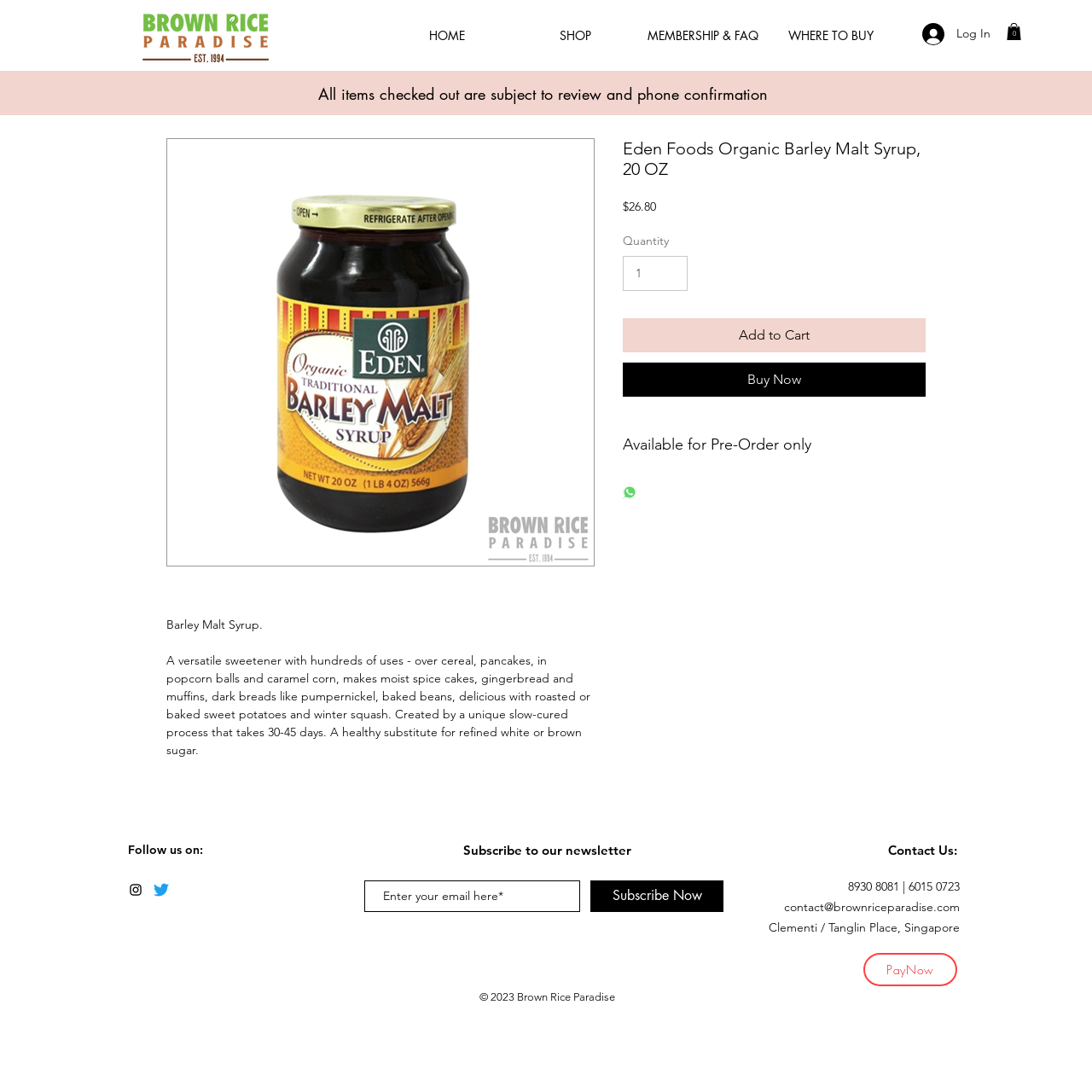Identify the bounding box coordinates for the UI element described as: "Log In".

[0.834, 0.016, 0.918, 0.046]